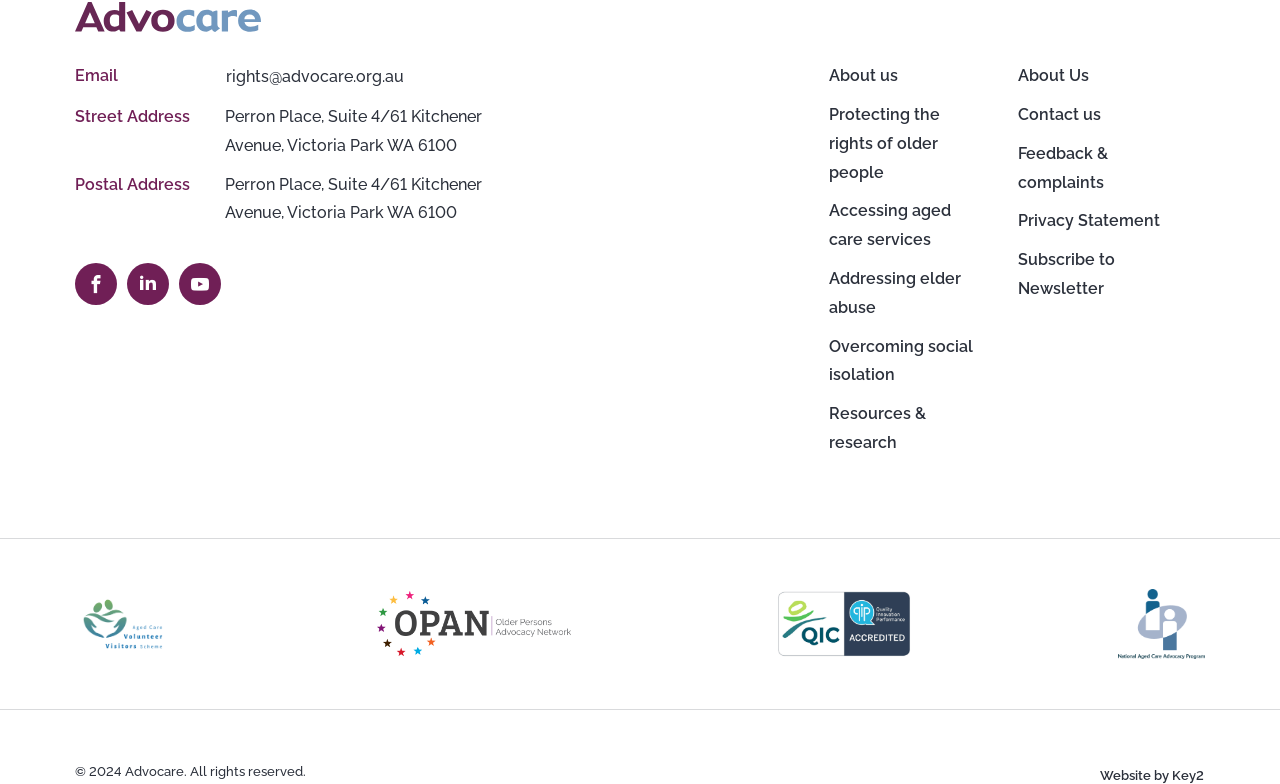Please provide a one-word or phrase answer to the question: 
What is the copyright year of the organization's website?

2024